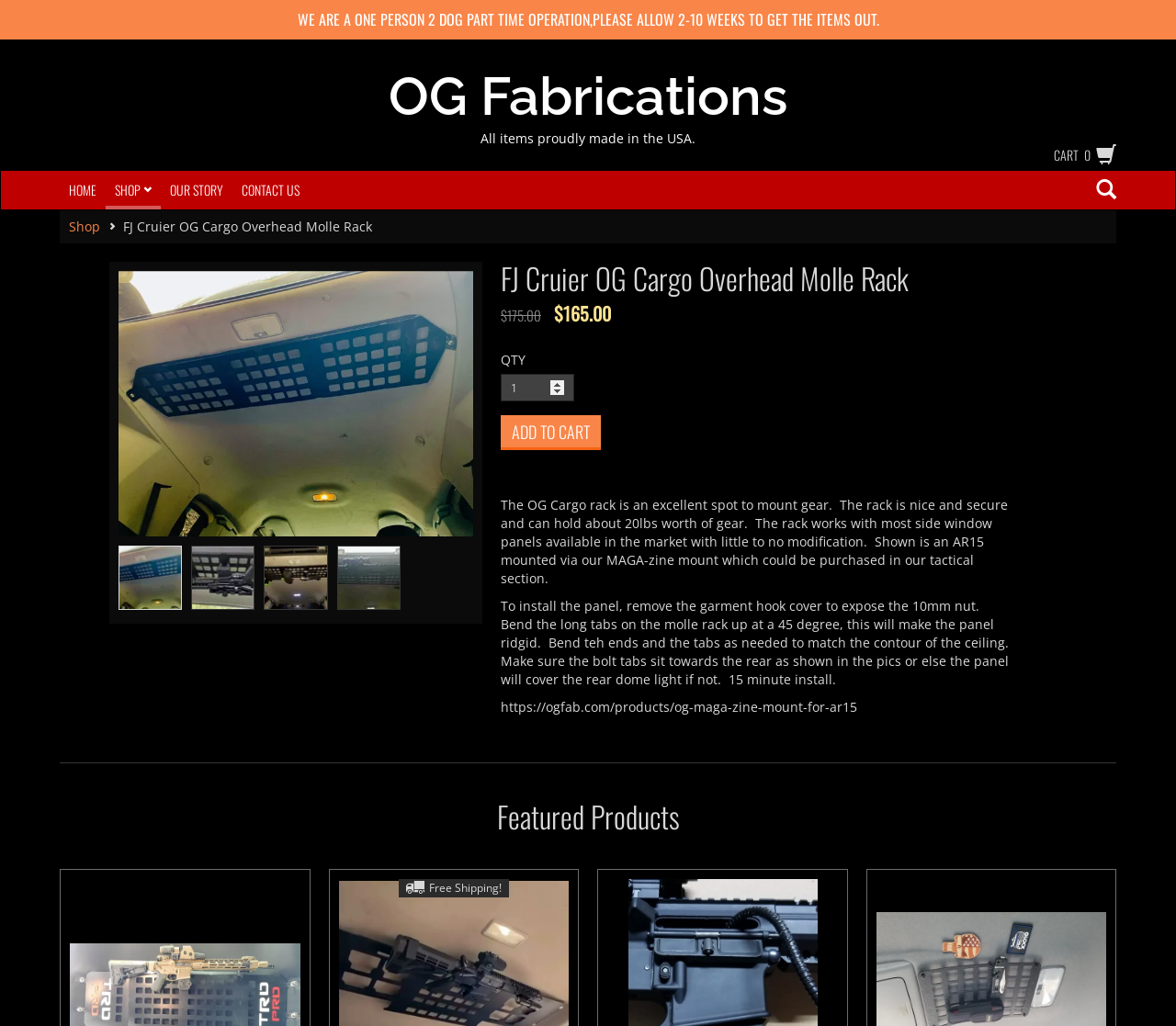Identify and generate the primary title of the webpage.

FJ Cruier OG Cargo Overhead Molle Rack